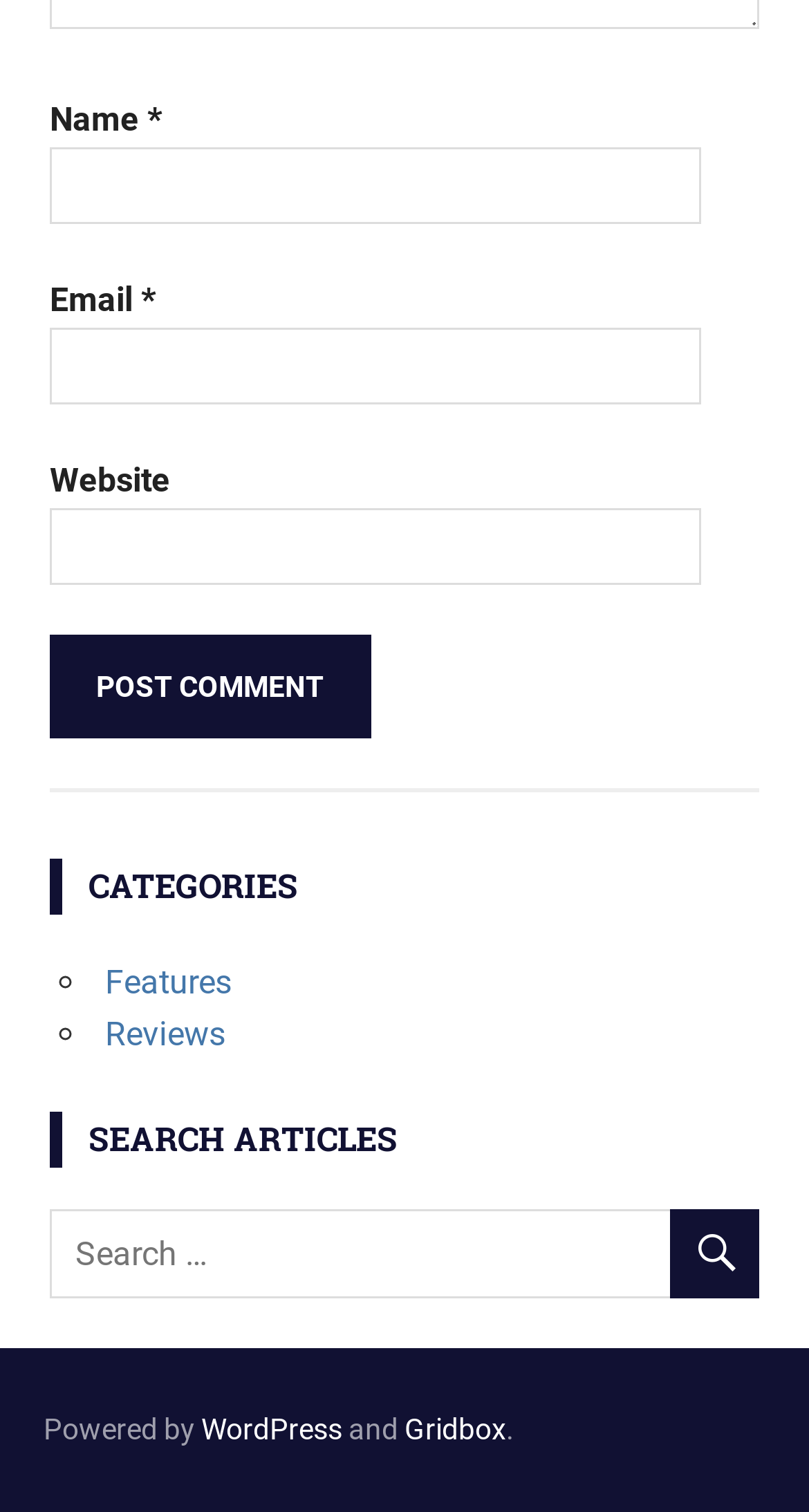Using the information in the image, give a comprehensive answer to the question: 
What is the purpose of the textbox with label 'Name'?

The textbox with label 'Name' is required and is likely used to input the user's name, possibly for commenting or posting purposes.